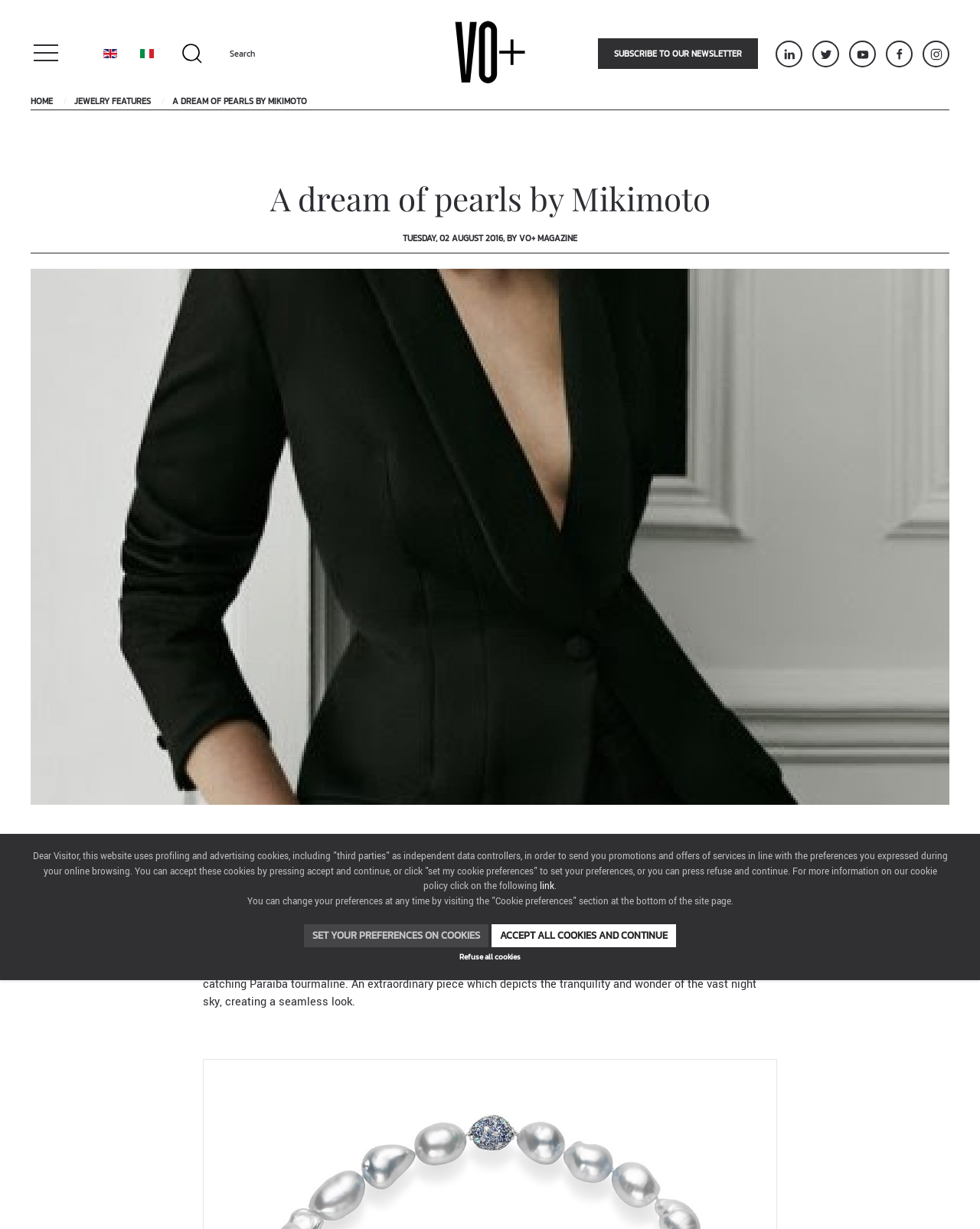Based on the element description "Mikimoto", predict the bounding box coordinates of the UI element.

[0.275, 0.723, 0.323, 0.736]